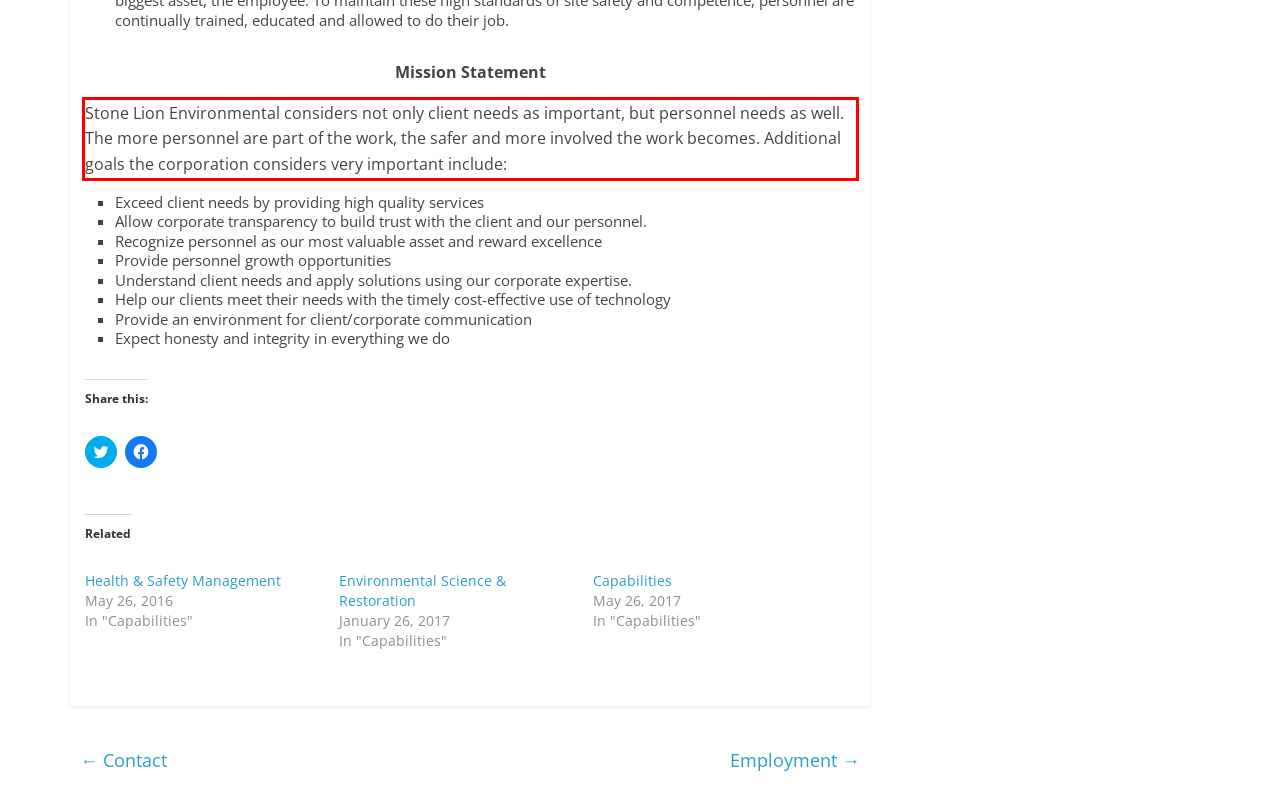Analyze the webpage screenshot and use OCR to recognize the text content in the red bounding box.

Stone Lion Environmental considers not only client needs as important, but personnel needs as well. The more personnel are part of the work, the safer and more involved the work becomes. Additional goals the corporation considers very important include: